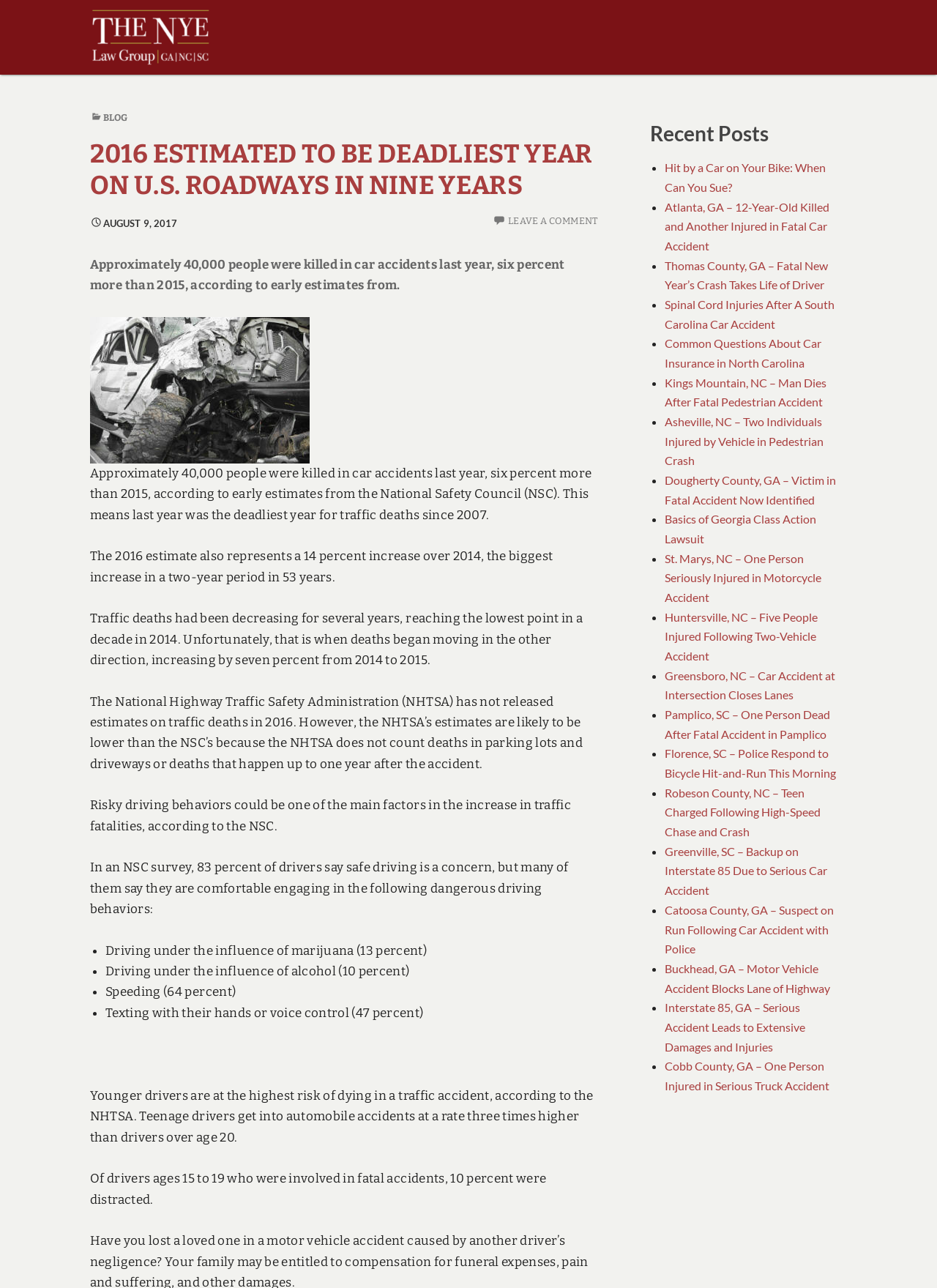Indicate the bounding box coordinates of the clickable region to achieve the following instruction: "Read the article 'Hit by a Car on Your Bike: When Can You Sue?'."

[0.71, 0.125, 0.881, 0.151]